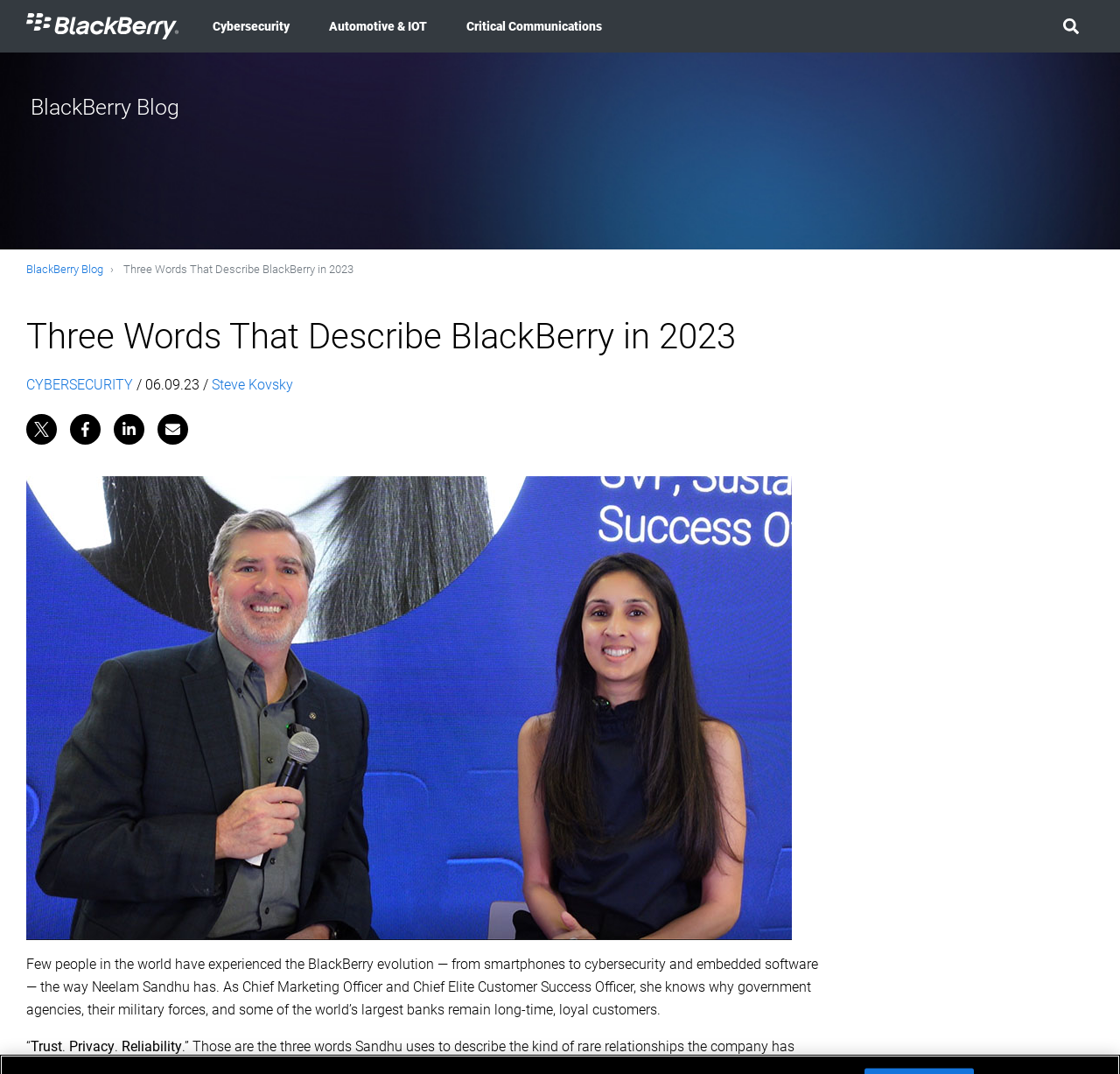What are the three words that describe BlackBerry in 2023?
Please provide a detailed answer to the question.

At the bottom of the webpage, I see three words 'Trust', 'Privacy', and 'Reliability' mentioned, which are described as the three words that describe BlackBerry in 2023.